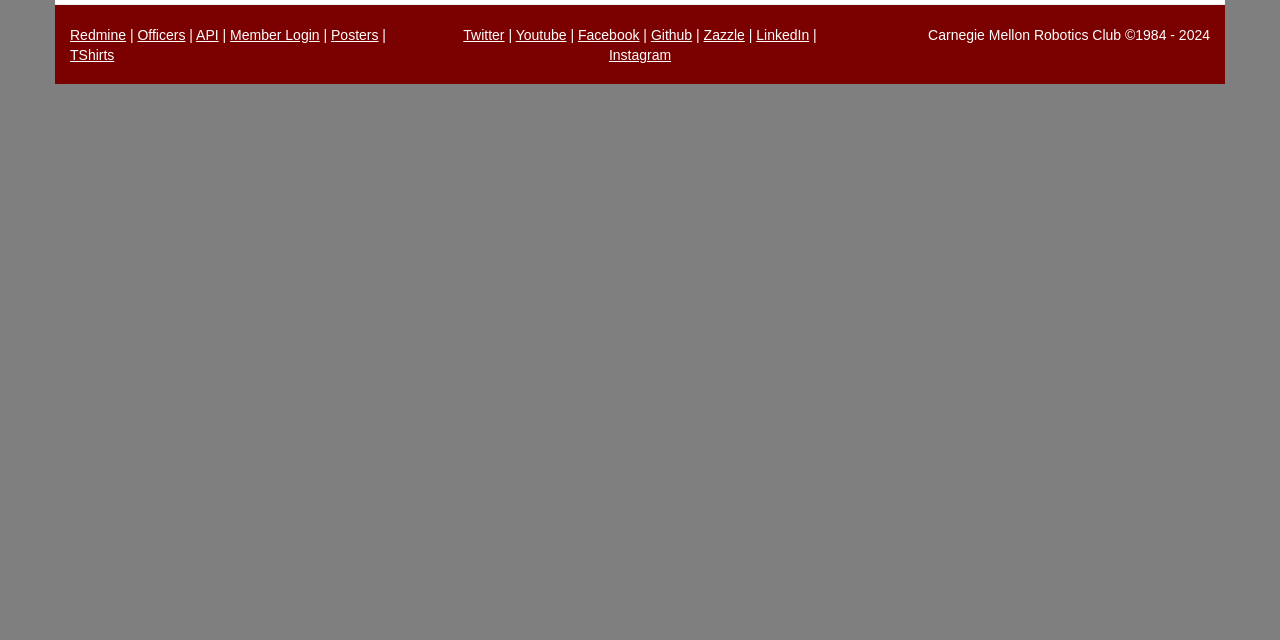Locate the UI element described by Facebook and provide its bounding box coordinates. Use the format (top-left x, top-left y, bottom-right x, bottom-right y) with all values as floating point numbers between 0 and 1.

[0.452, 0.042, 0.5, 0.067]